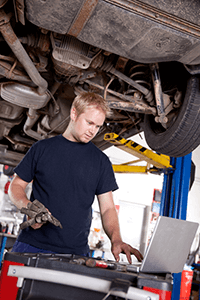Explain in detail what you see in the image.

The image depicts a skilled technician working on a vehicle that is elevated on a lift, showcasing a scene typical of a specialized auto service workshop. The technician, dressed in a dark blue shirt, is focused on his task, using a laptop placed on a workbench while holding a tool in his left hand. The underside of the vehicle is prominently visible, with various components like the exhaust system and suspension clearly outlined. This environment reflects the expertise involved in automotive services, emphasizing the importance of precision and knowledge in diagnosing and repairing vehicles. The workshop is organized, signifying a professional approach to automotive care, which includes maintenance and modifications for 4x4 vehicles, aligning with the offerings of The 4x4 Factory.